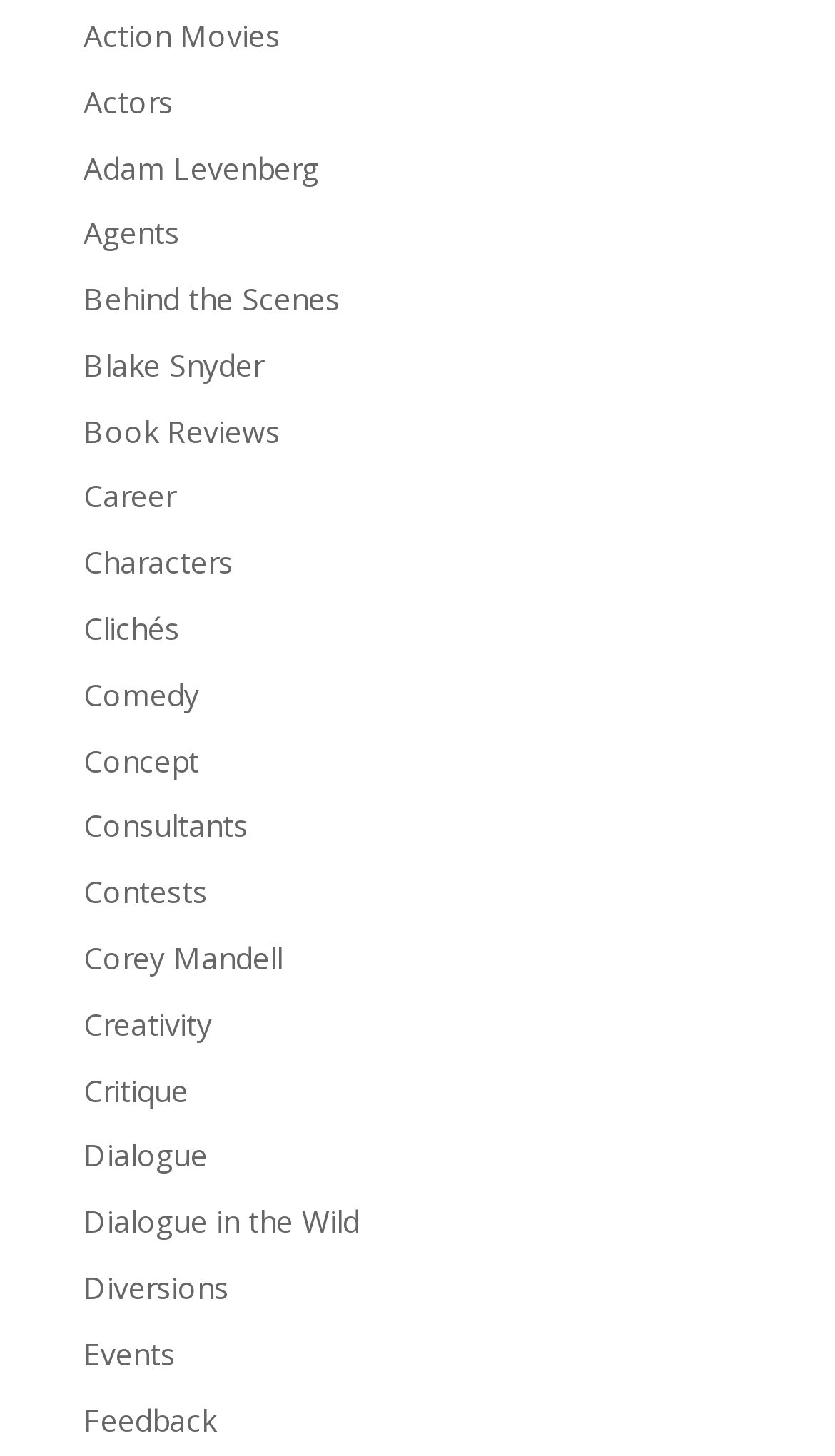Is there a link related to book reviews?
Give a one-word or short phrase answer based on the image.

Yes